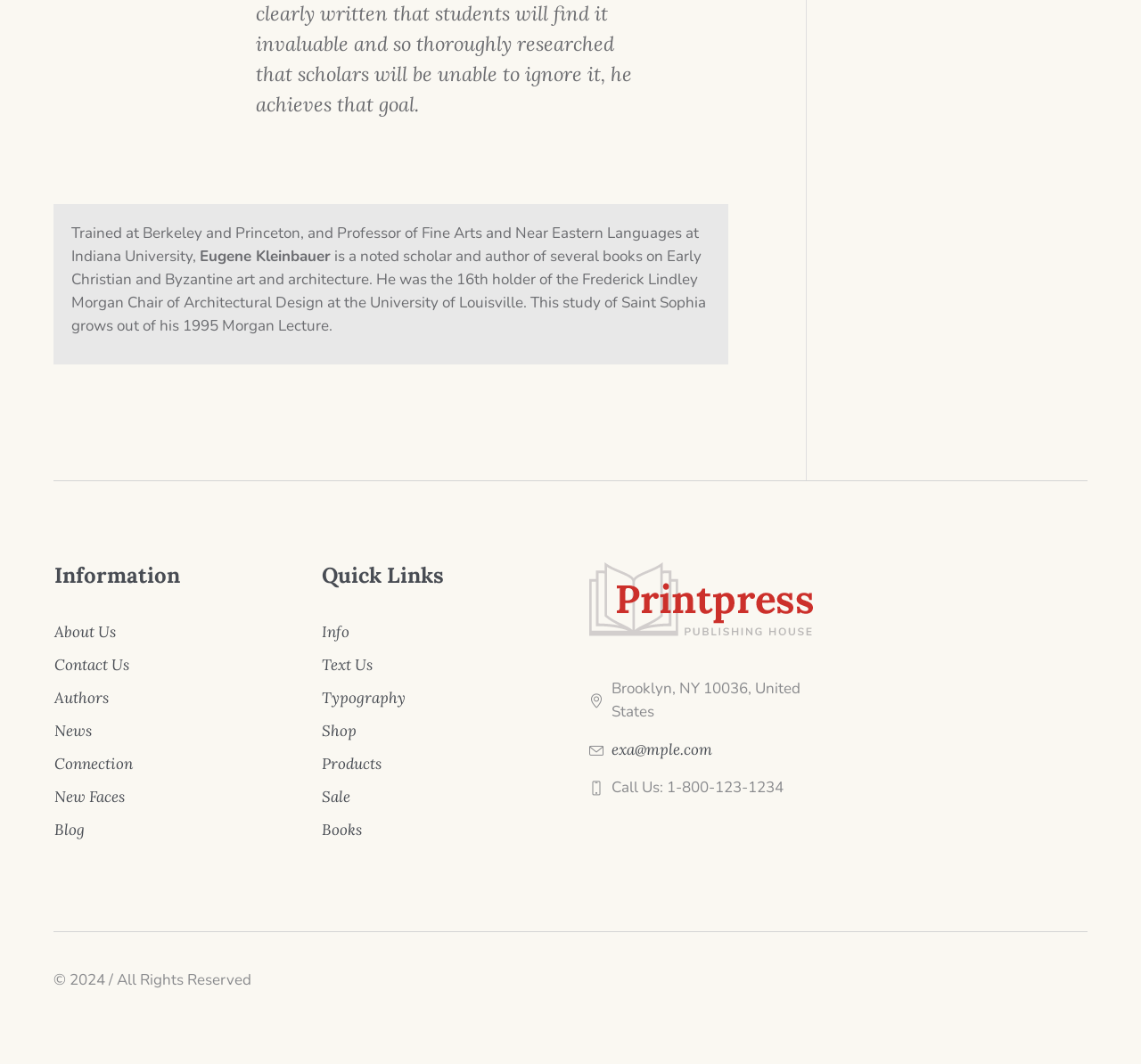What year is the copyright for?
Answer with a single word or phrase, using the screenshot for reference.

2024